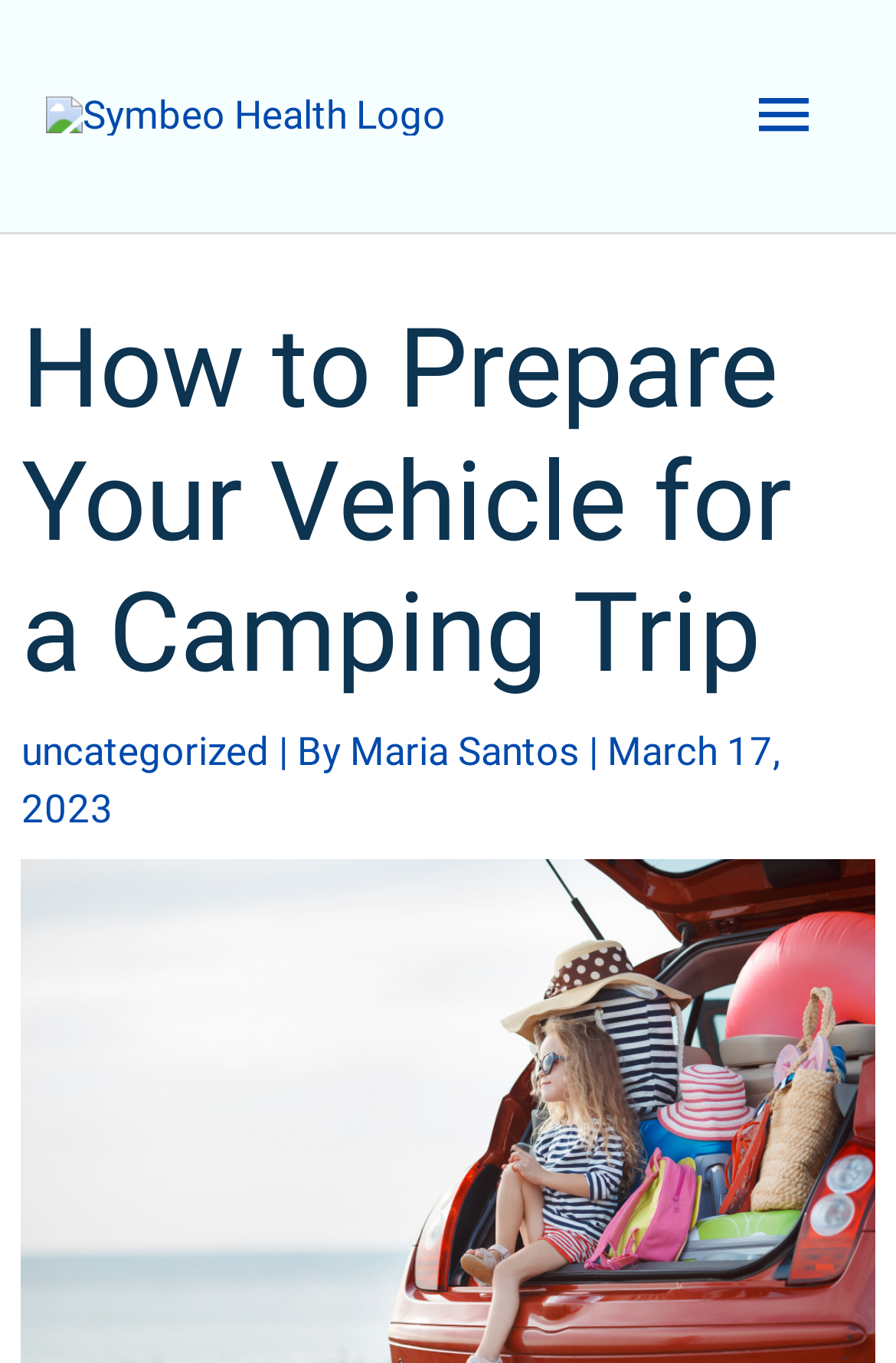Respond to the question below with a single word or phrase:
When was the article published?

March 17, 2023